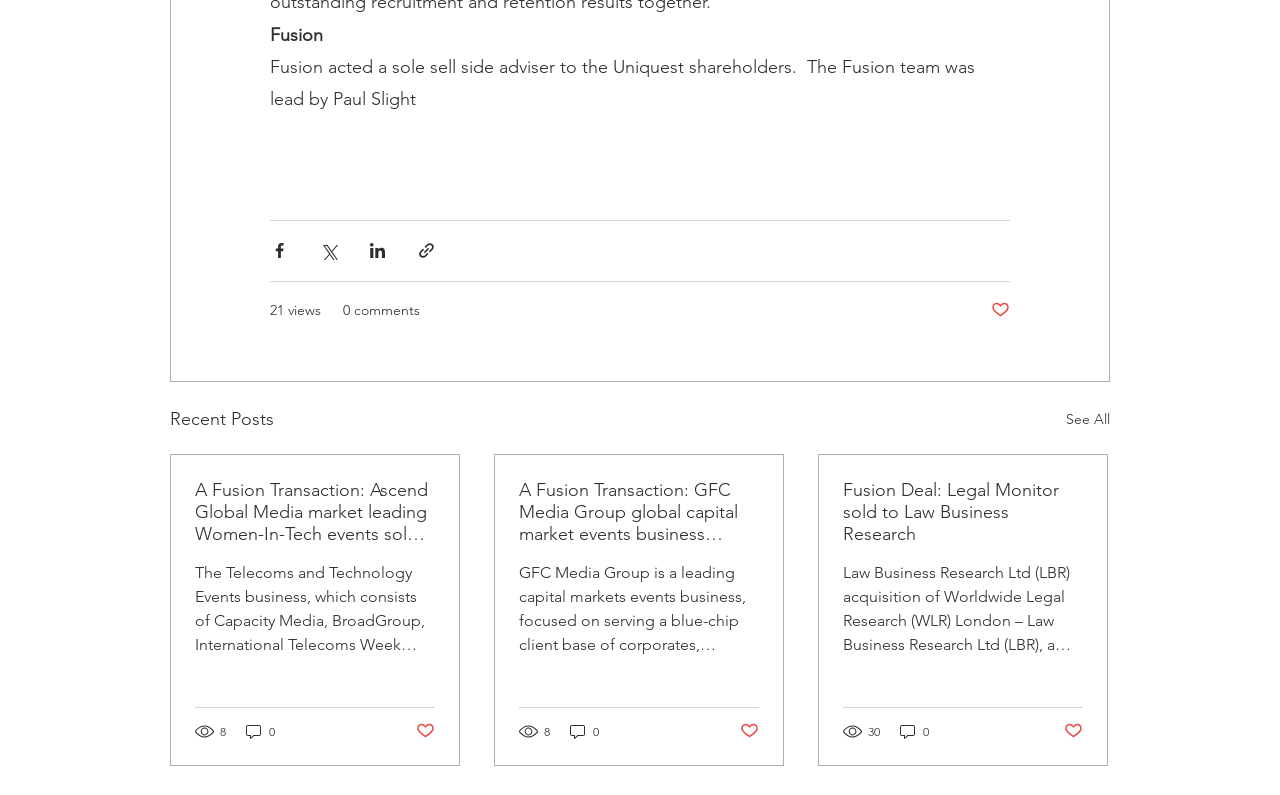Determine the bounding box coordinates for the UI element described. Format the coordinates as (top-left x, top-left y, bottom-right x, bottom-right y) and ensure all values are between 0 and 1. Element description: 0 comments

[0.268, 0.377, 0.328, 0.403]